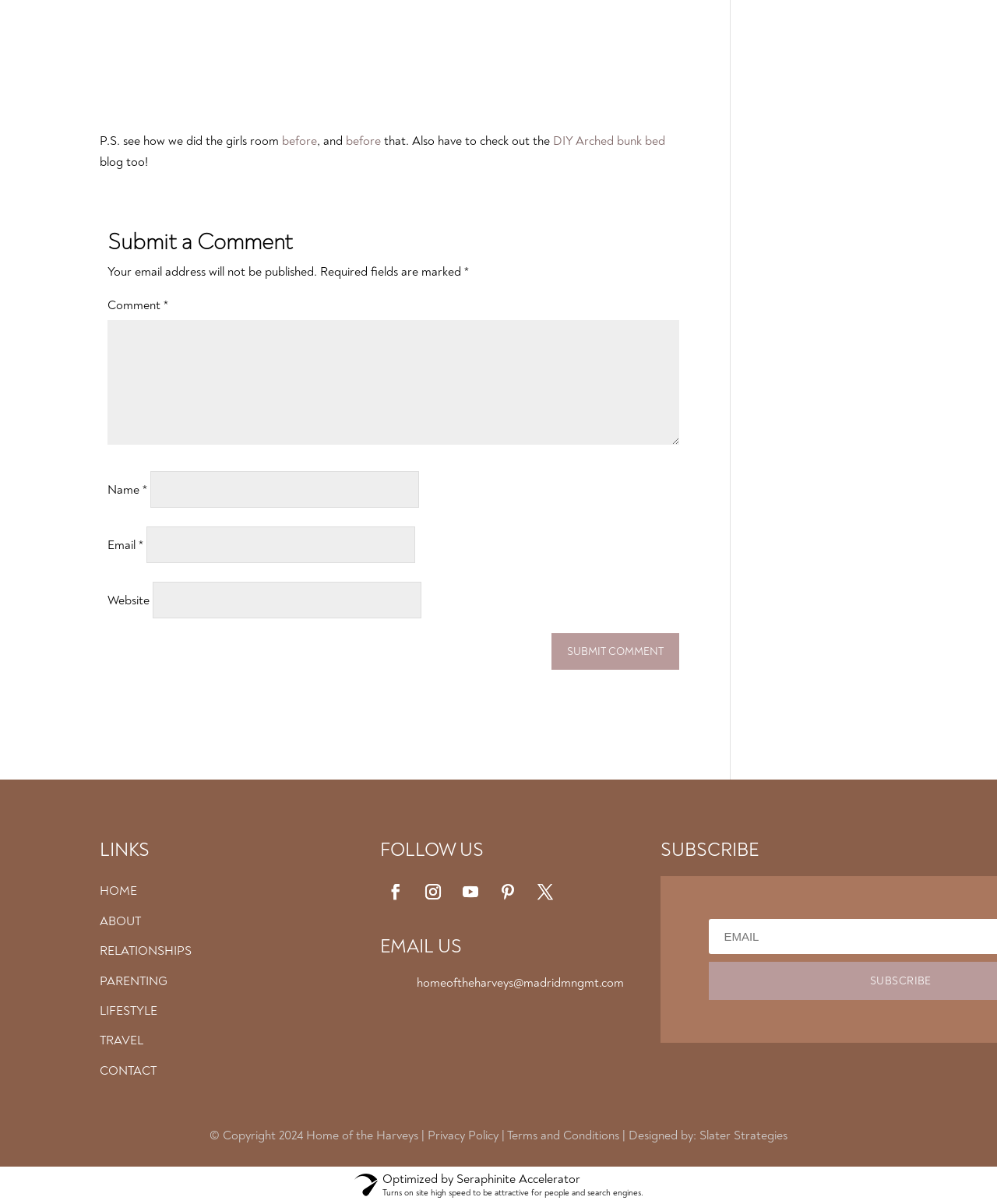Please find the bounding box coordinates of the element that you should click to achieve the following instruction: "Enter your name". The coordinates should be presented as four float numbers between 0 and 1: [left, top, right, bottom].

[0.151, 0.391, 0.42, 0.422]